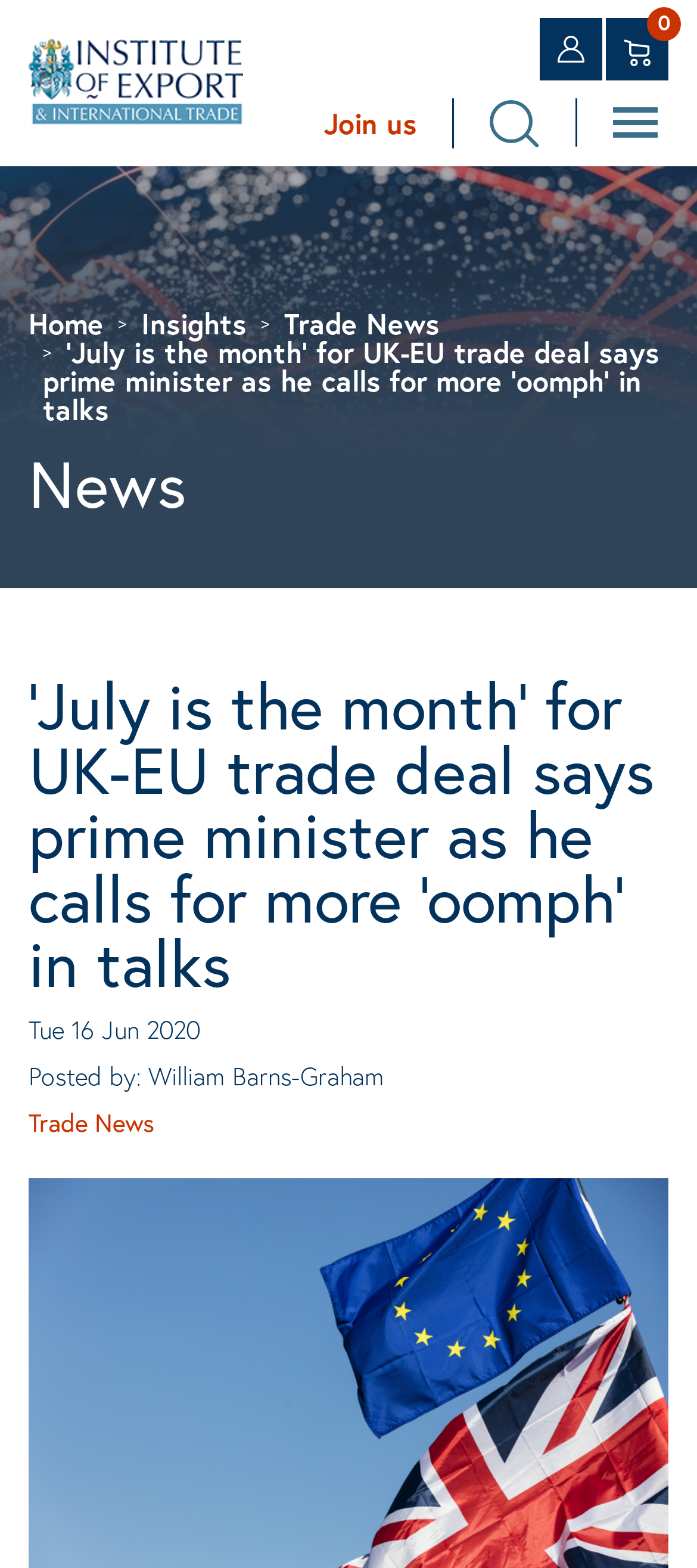Please specify the bounding box coordinates of the element that should be clicked to execute the given instruction: 'Read Trade News'. Ensure the coordinates are four float numbers between 0 and 1, expressed as [left, top, right, bottom].

[0.041, 0.703, 0.221, 0.727]